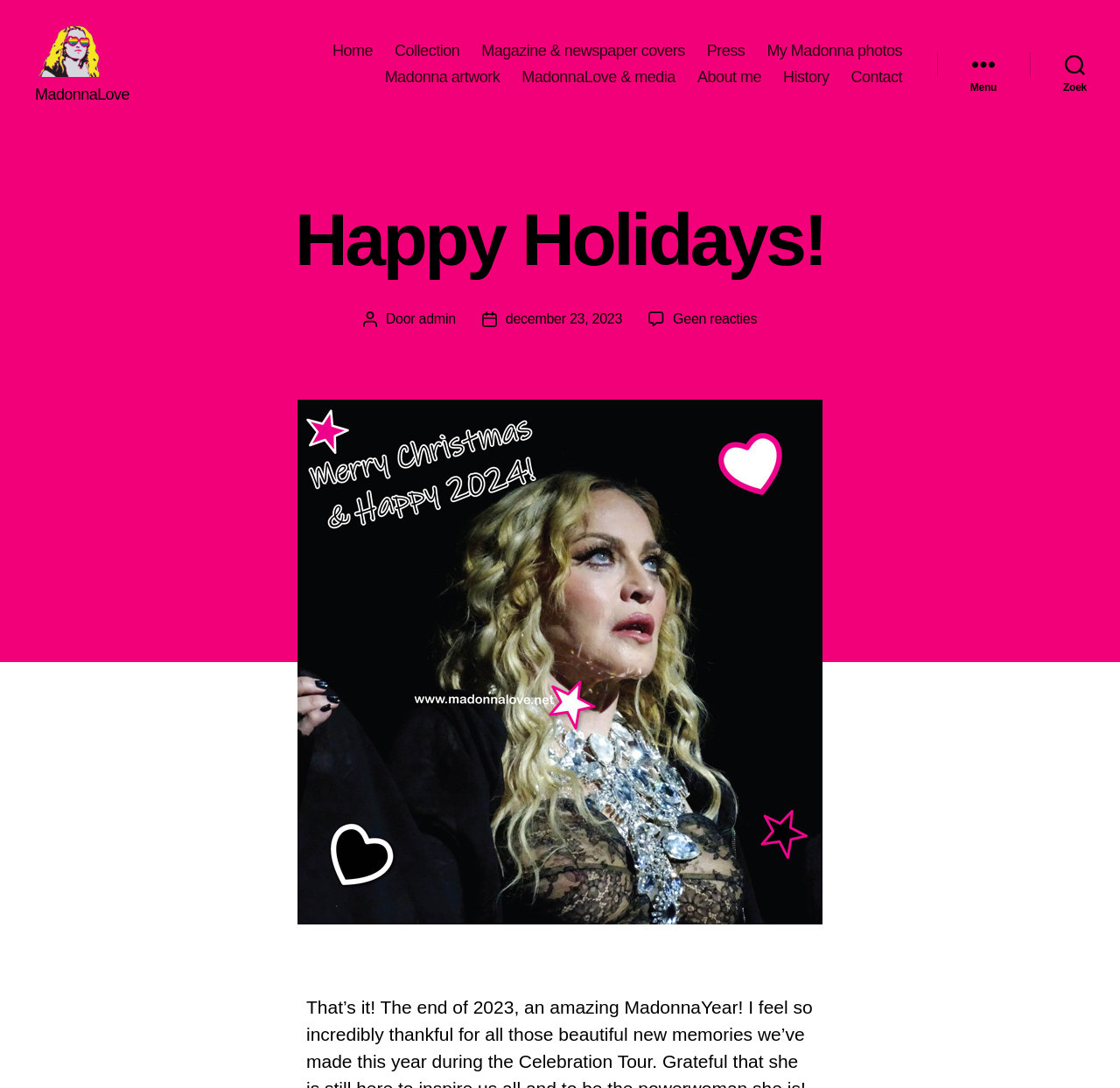Respond to the following question using a concise word or phrase: 
How many sections are there in the main content area?

2